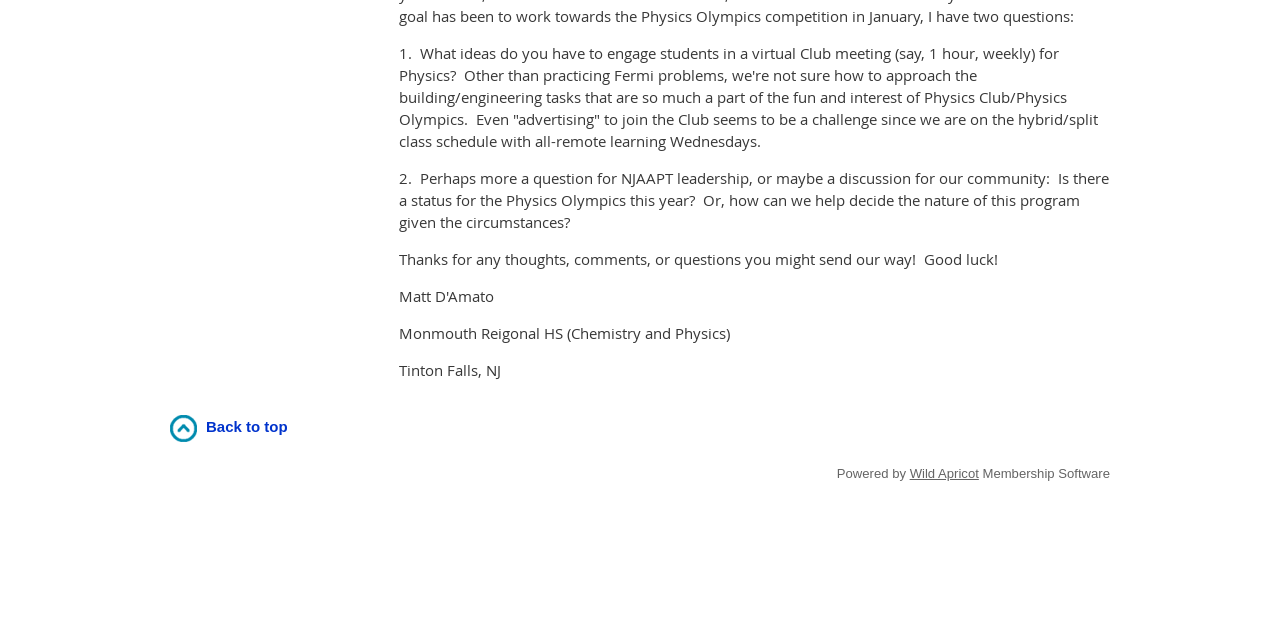For the following element description, predict the bounding box coordinates in the format (top-left x, top-left y, bottom-right x, bottom-right y). All values should be floating point numbers between 0 and 1. Description: Back to top

[0.133, 0.649, 0.225, 0.691]